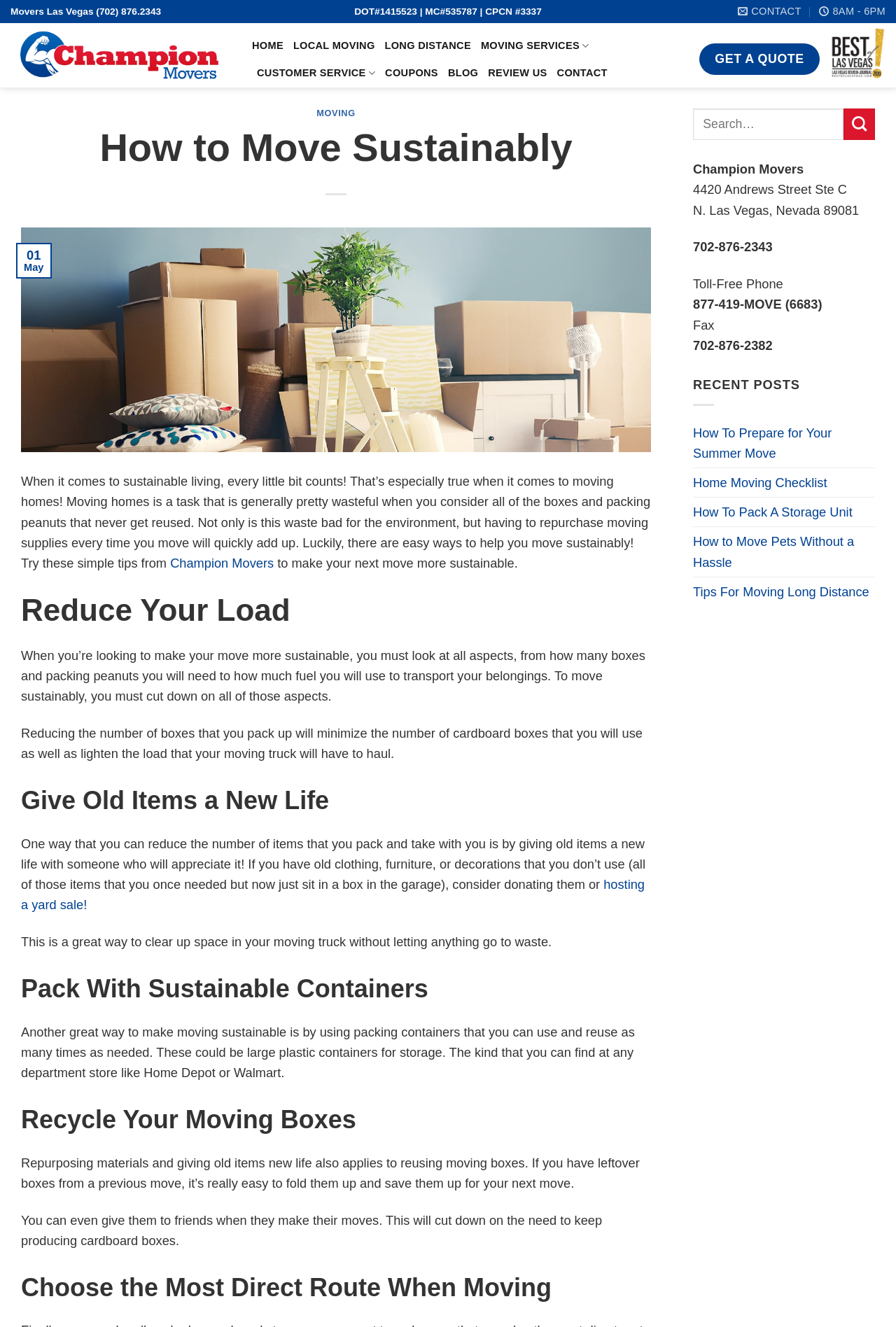What is the purpose of the article on sustainable moving?
Refer to the image and provide a thorough answer to the question.

I inferred the purpose of the article by reading the introduction, which mentions that moving homes is a wasteful task and that there are easy ways to make it more sustainable.